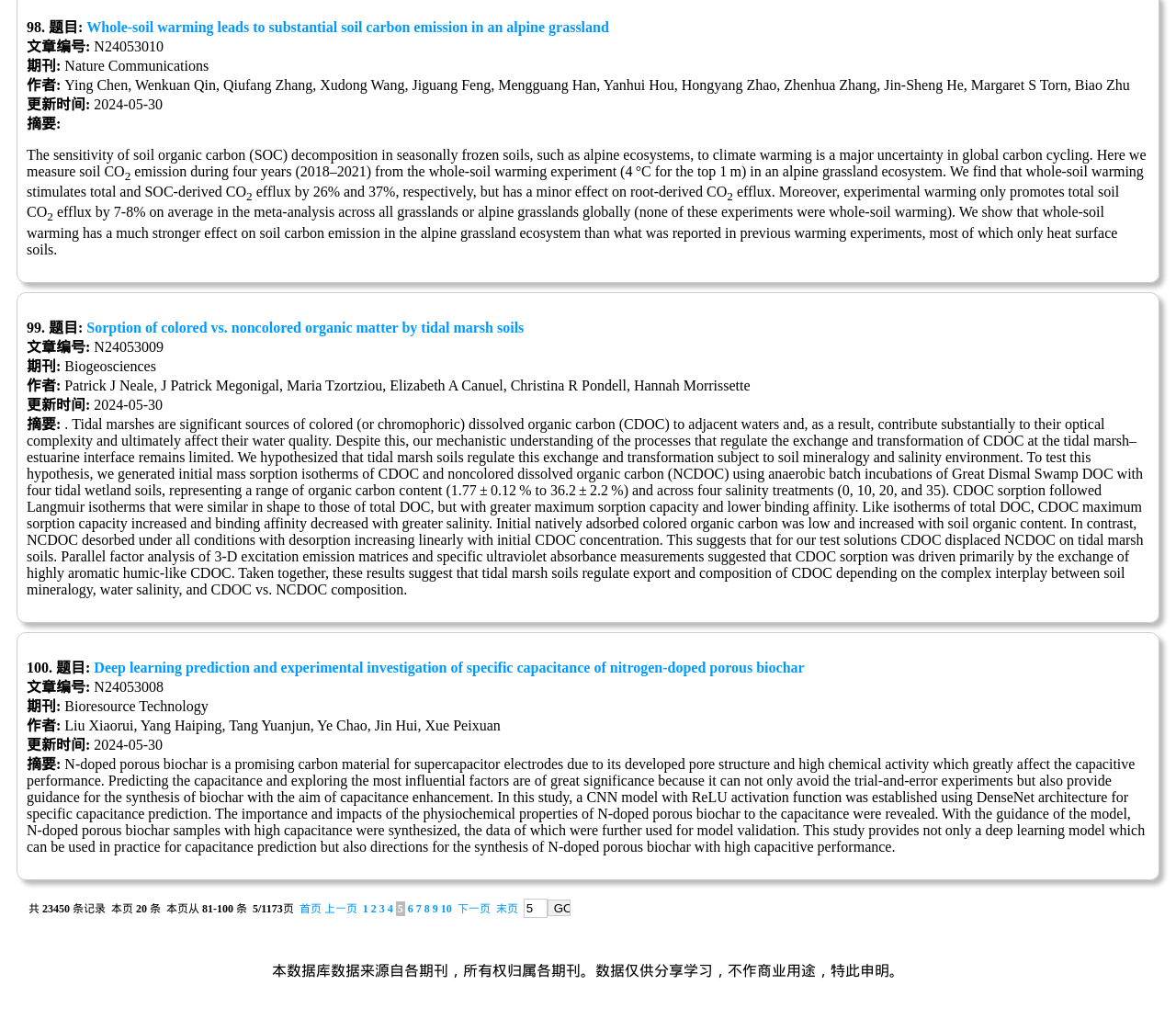What is the update time of the third article?
Look at the image and respond with a one-word or short phrase answer.

2024-05-30